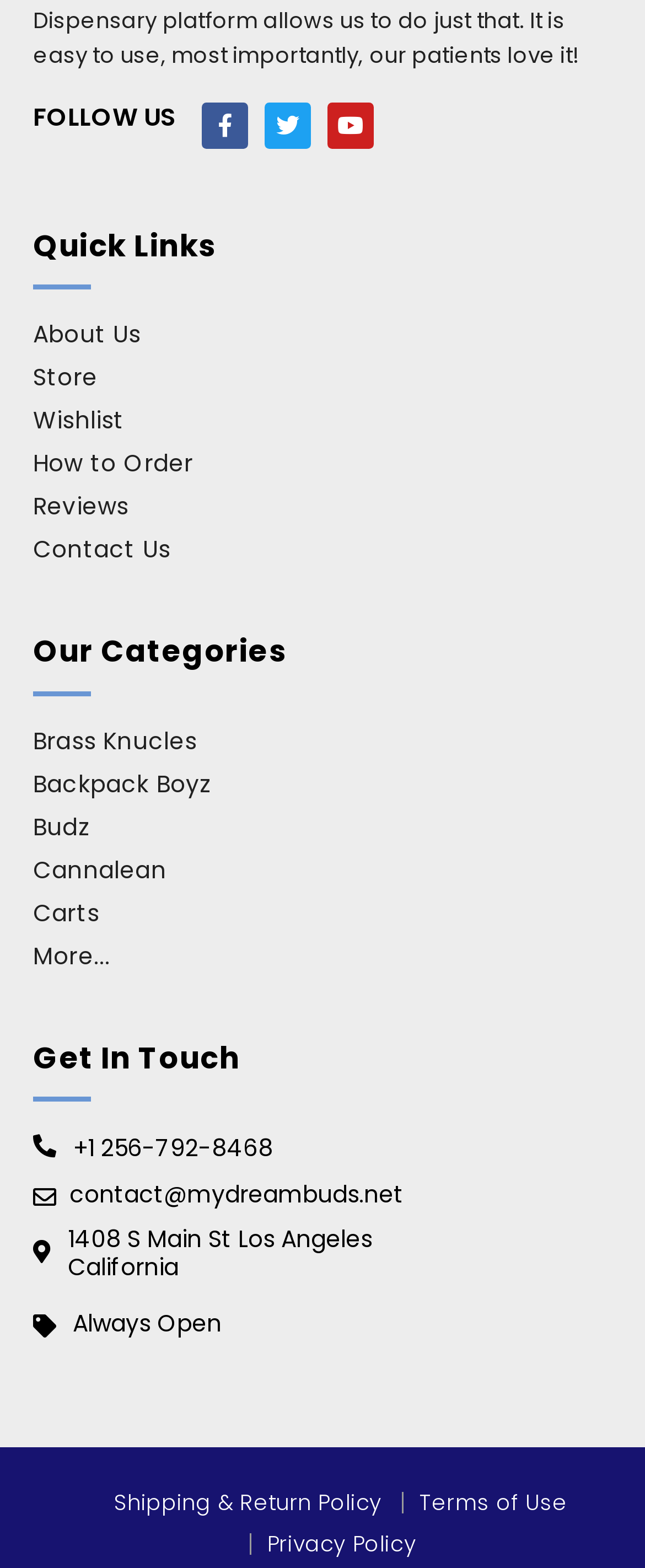How many social media links are there?
Please provide a comprehensive answer based on the contents of the image.

I counted the number of social media links under the 'FOLLOW US' heading, which are Facebook, Twitter, and Youtube.